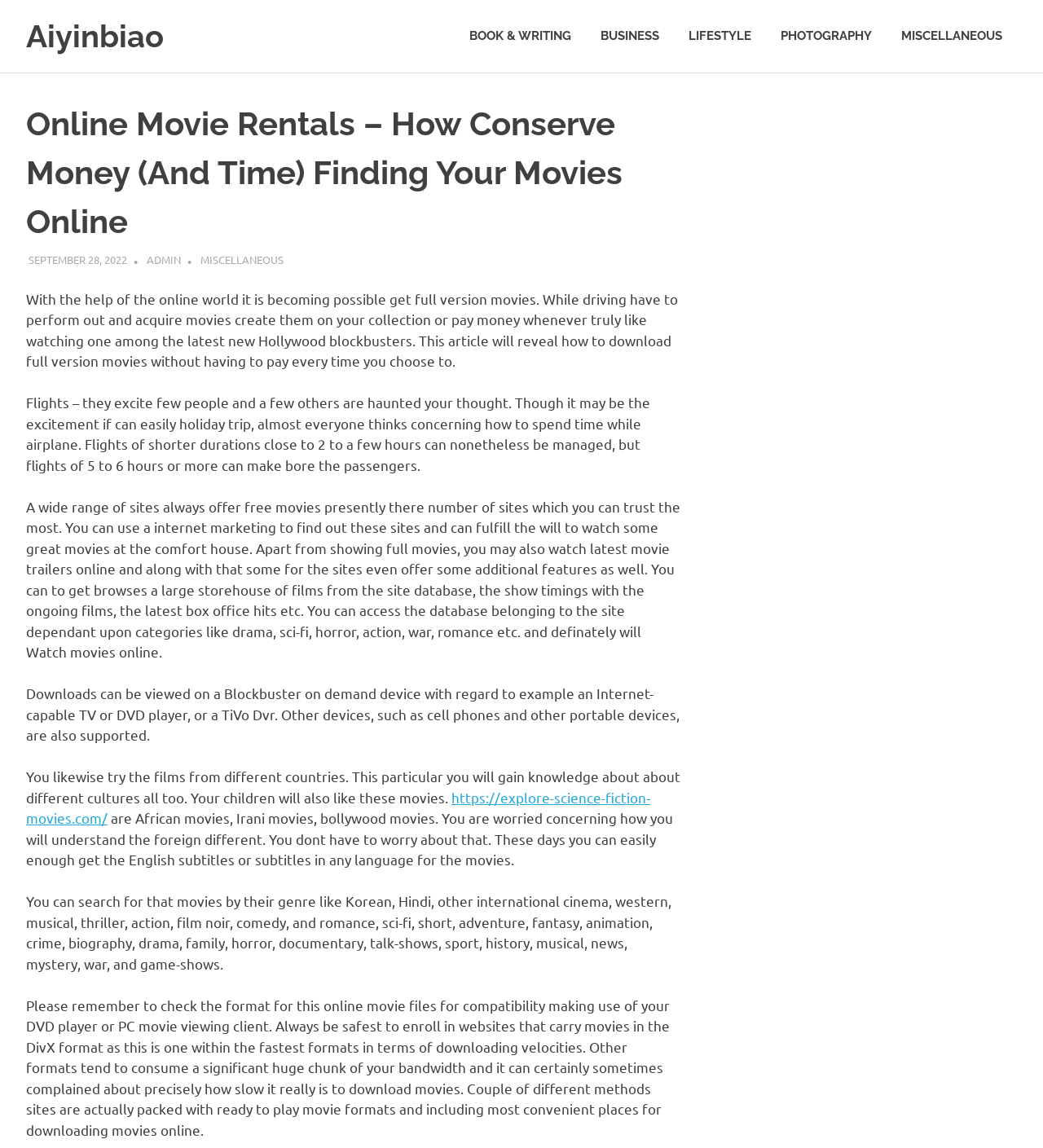Locate the bounding box coordinates of the clickable region necessary to complete the following instruction: "Click on the 'SEPTEMBER 28, 2022' link". Provide the coordinates in the format of four float numbers between 0 and 1, i.e., [left, top, right, bottom].

[0.027, 0.22, 0.122, 0.232]